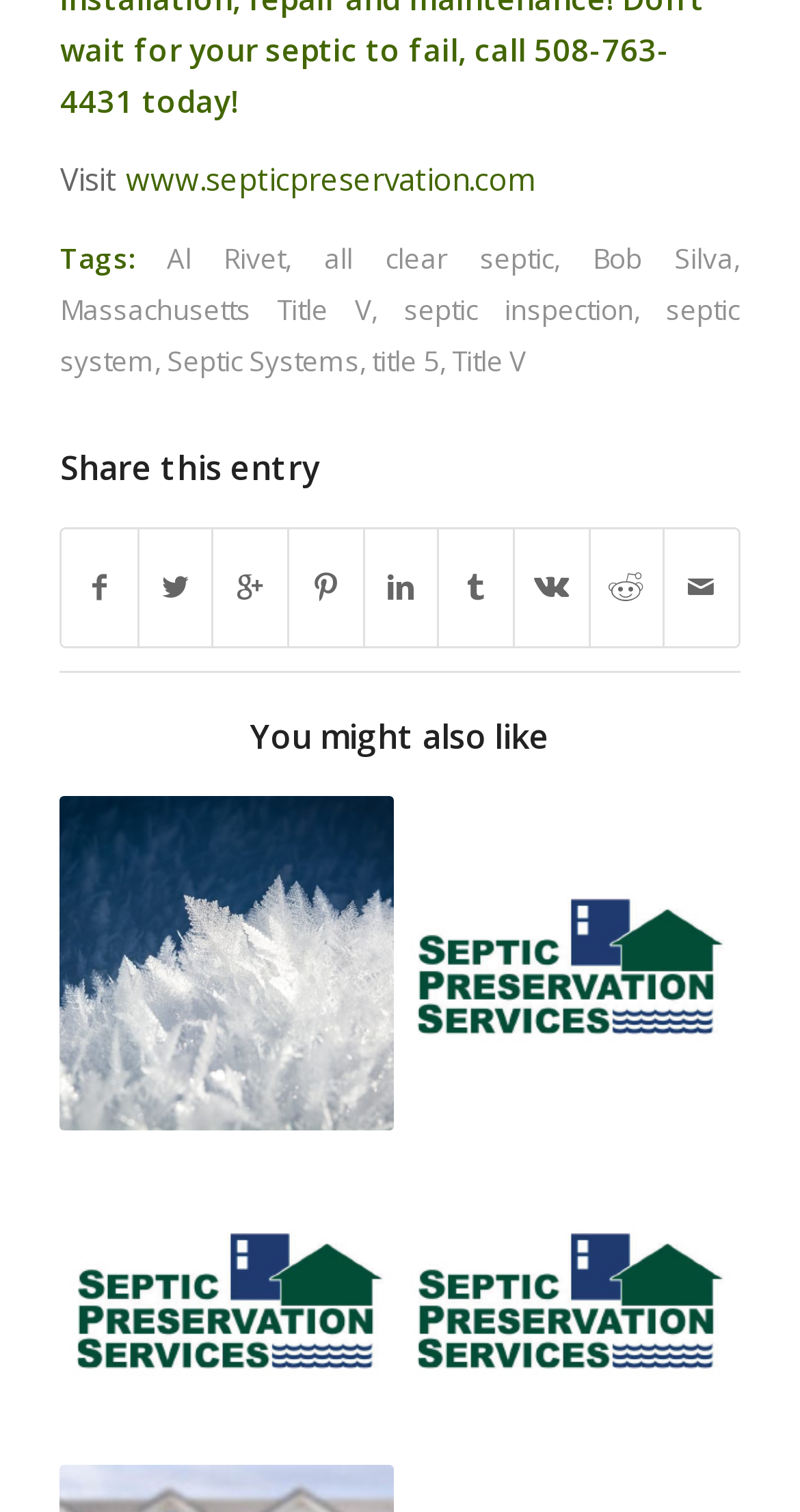Determine the bounding box coordinates of the target area to click to execute the following instruction: "Learn about septic inspection."

[0.505, 0.193, 0.792, 0.217]